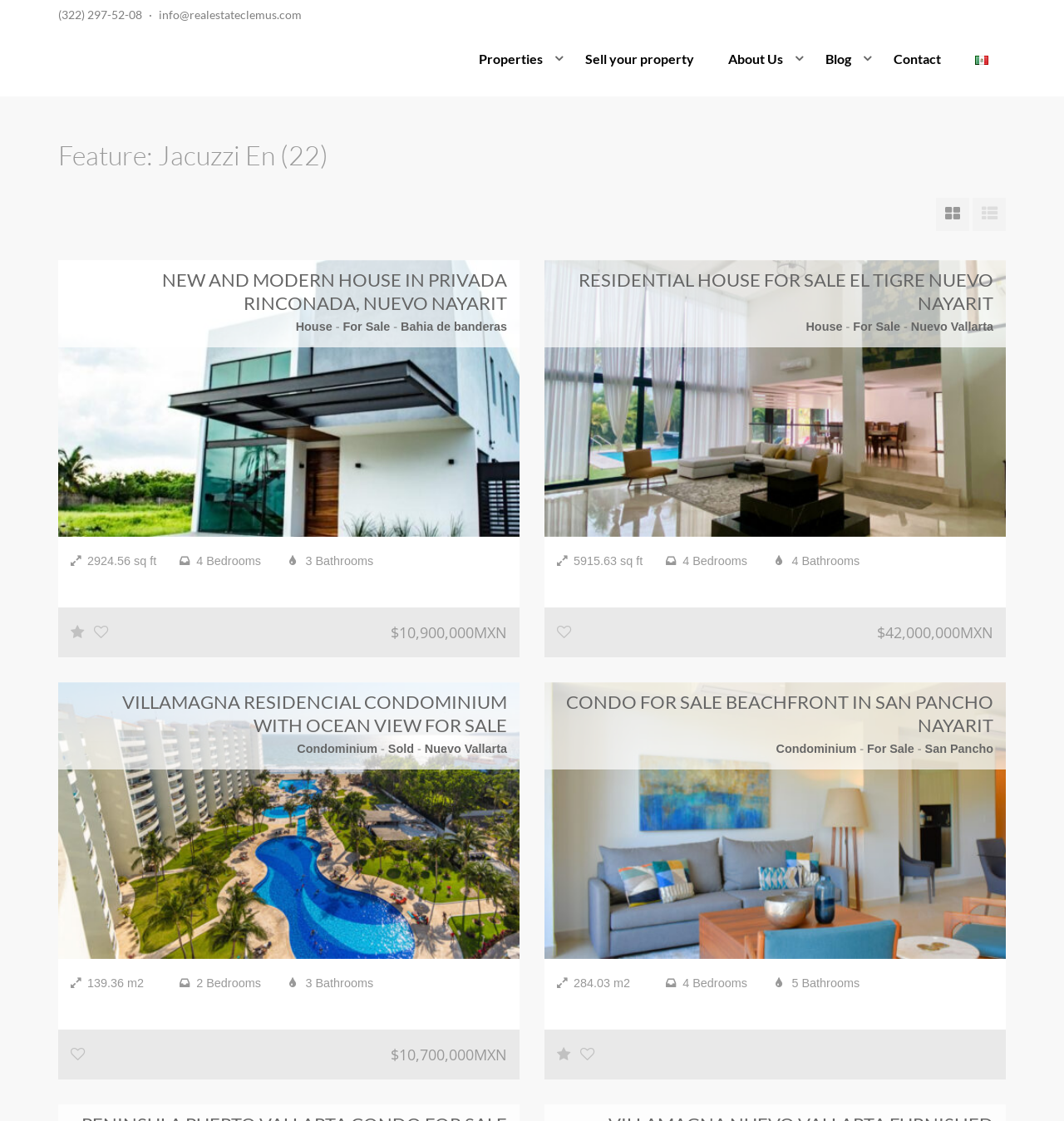What type of property is the third property?
Kindly offer a detailed explanation using the data available in the image.

I looked at the third figure with details on this page, and the type of property is listed as a condominium.